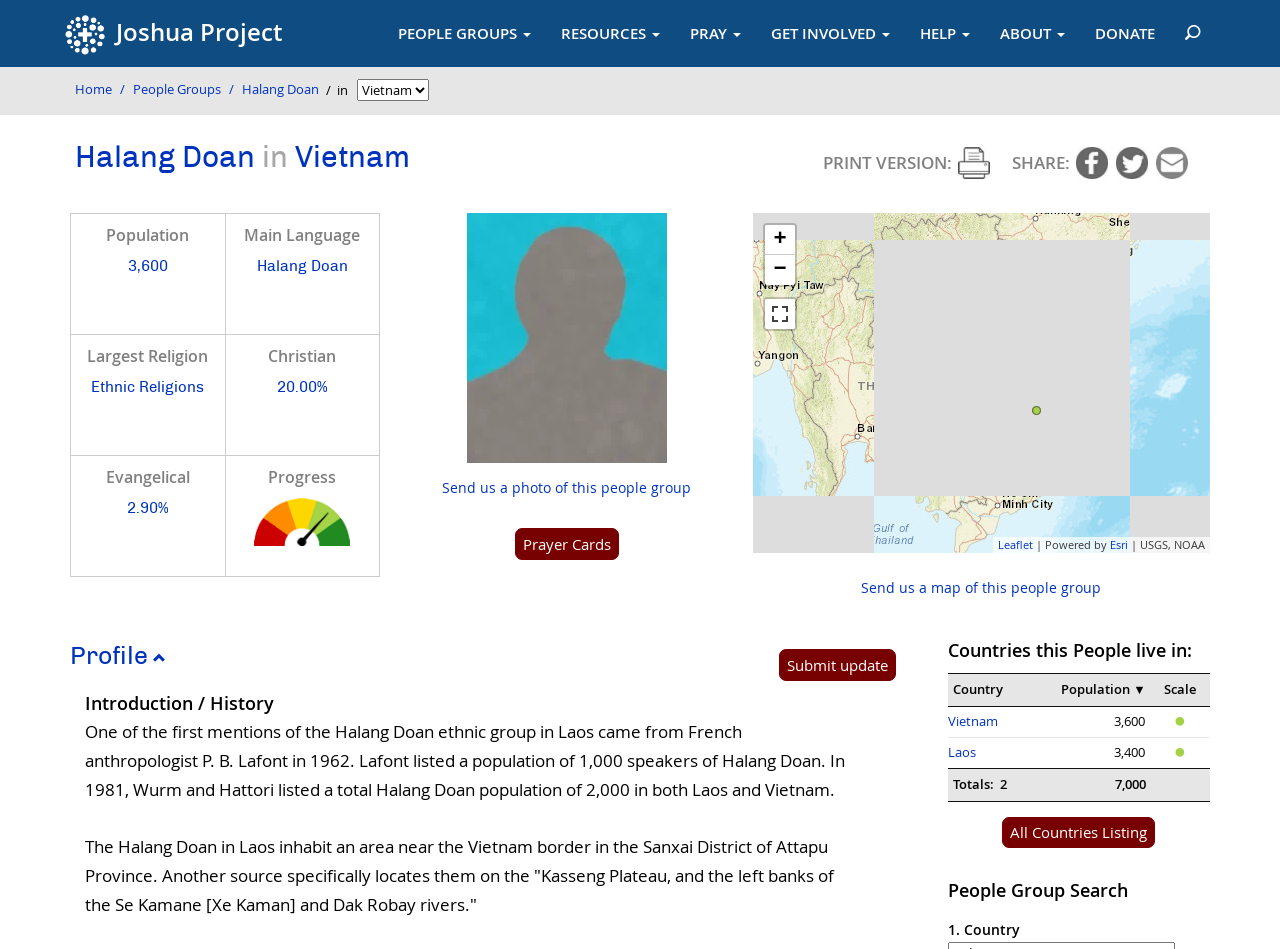Give a one-word or phrase response to the following question: What is the percentage of Christians among the Halang Doan people?

20.00%